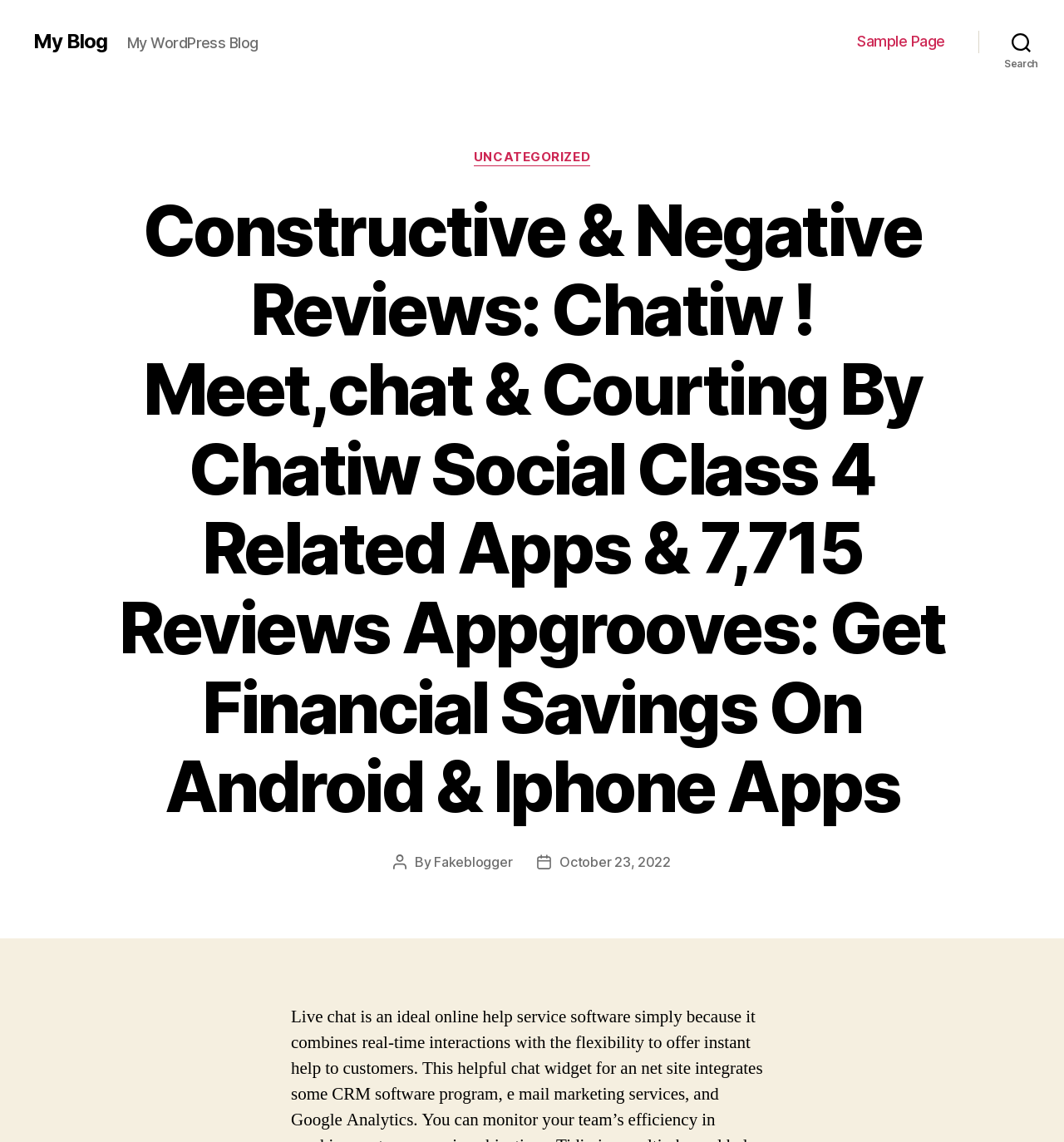Describe every aspect of the webpage comprehensively.

This webpage appears to be a blog post with a focus on reviewing the Chatiw app. At the top left, there is a link to "My Blog" and a static text "My WordPress Blog" next to it. On the top right, there is a horizontal navigation menu with a single link to "Sample Page". 

A search button is located at the top right corner of the page. When expanded, it reveals a header section with categories listed below. The categories section has a static text "Categories" and a link to "UNCATEGORIZED". 

The main content of the page is a heading that summarizes the blog post, which is about constructive and negative reviews of the Chatiw app. Below the heading, there is information about the post author, "Fakeblogger", and the post date, "October 23, 2022".